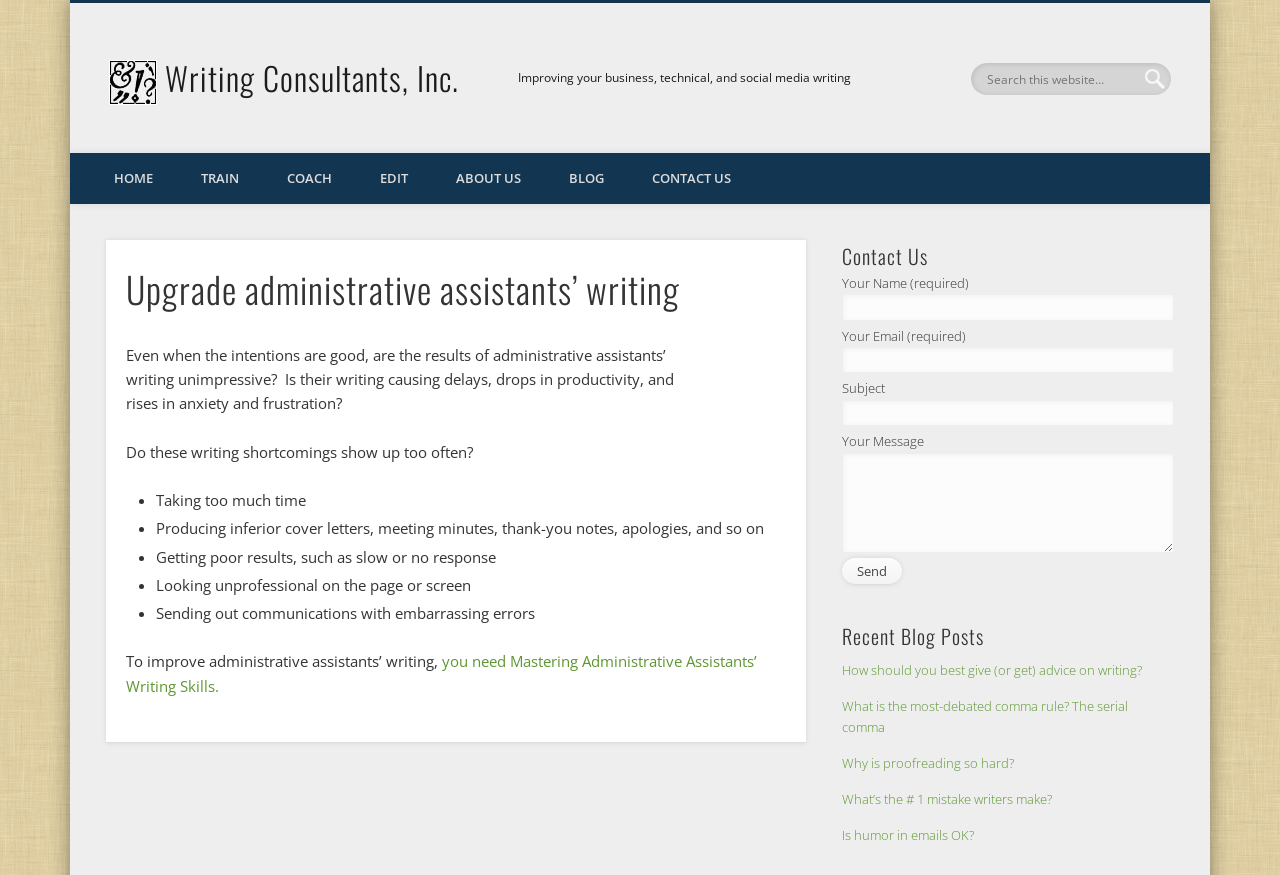What is the company name?
Answer the question with a detailed and thorough explanation.

The company name can be found in the top-left corner of the webpage, where it is written as 'Writing Consultants, Inc.' in a link format.